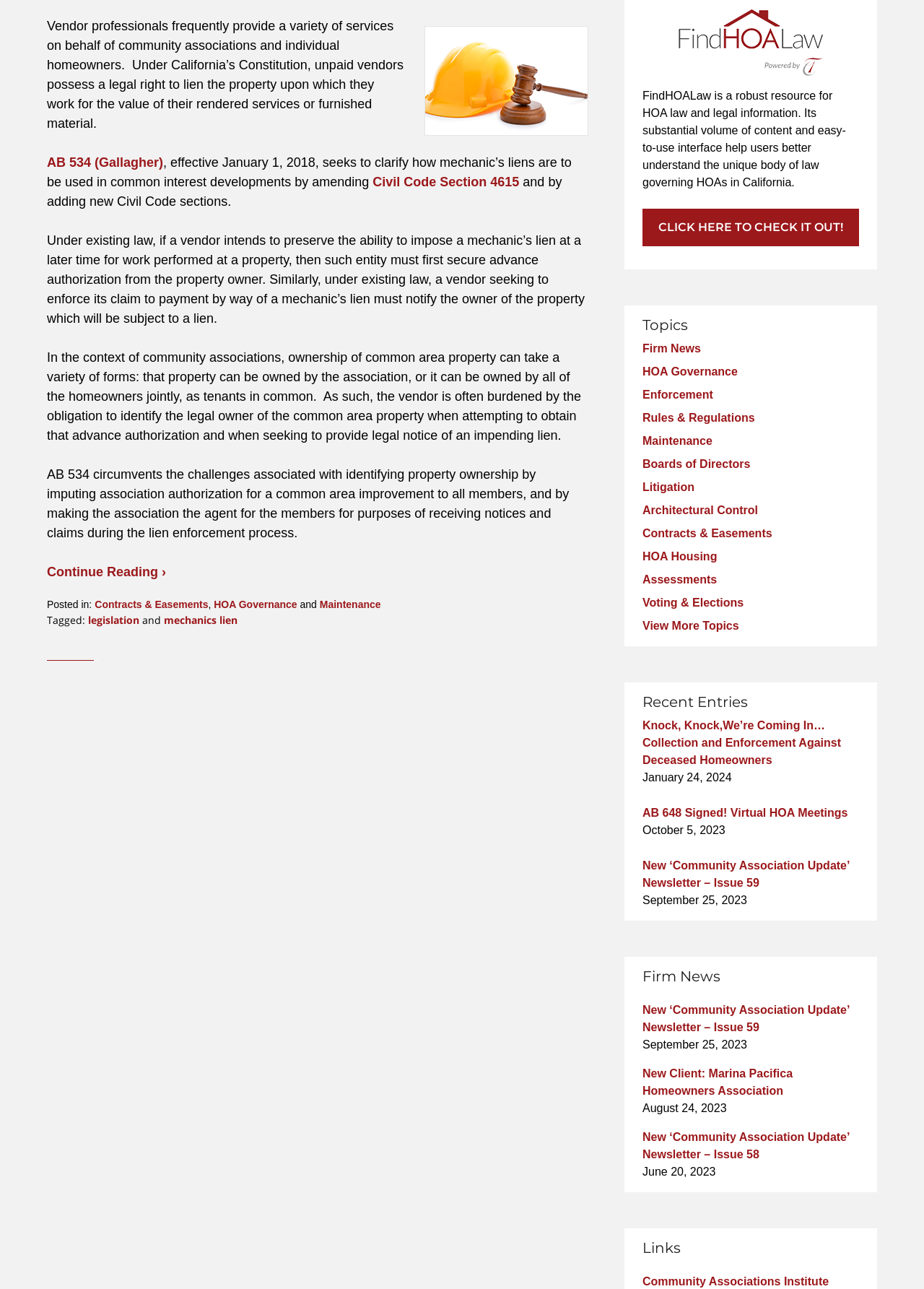Determine the bounding box coordinates of the UI element described below. Use the format (top-left x, top-left y, bottom-right x, bottom-right y) with floating point numbers between 0 and 1: Boards of Directors

[0.695, 0.355, 0.812, 0.365]